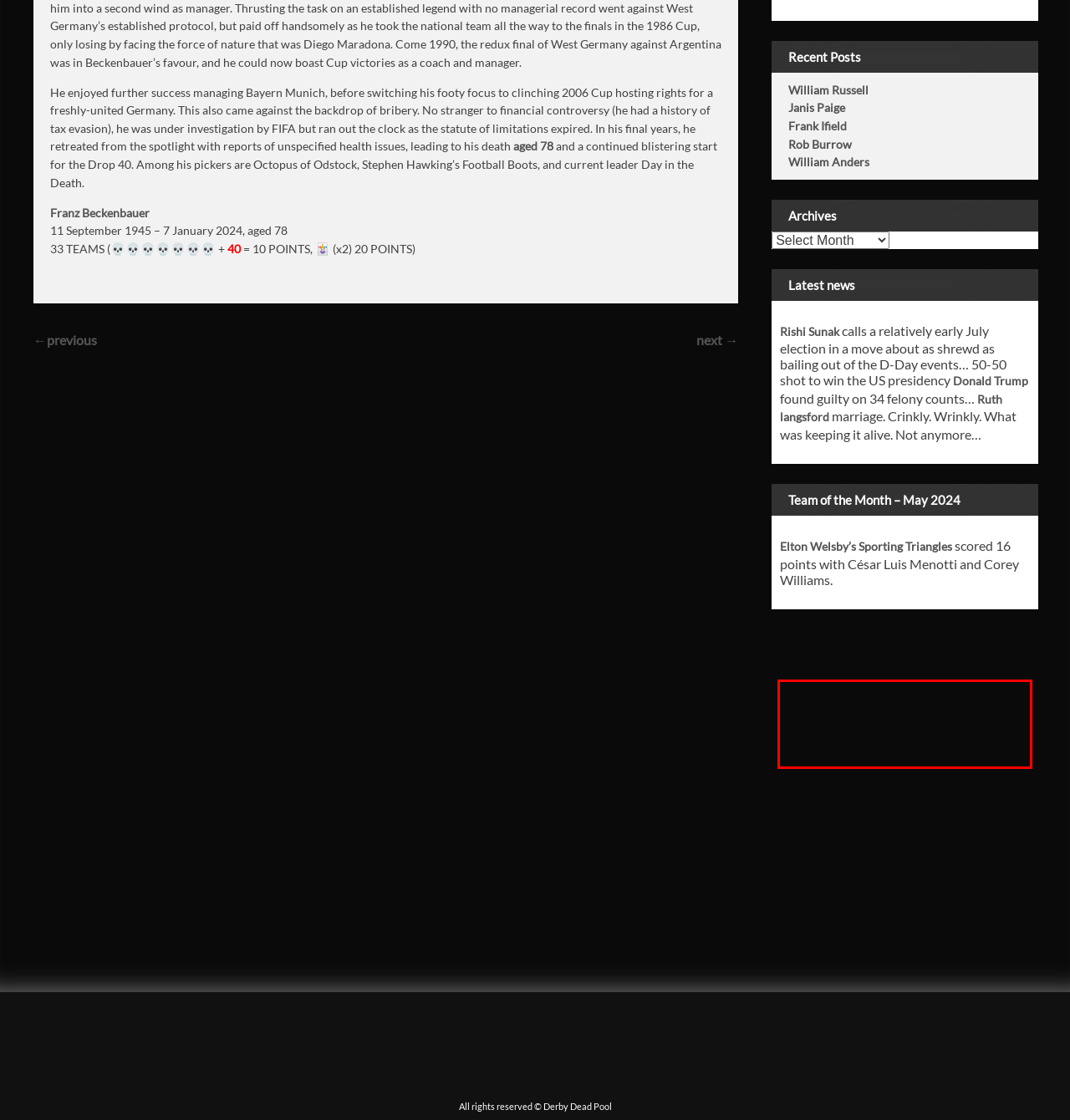Examine the screenshot of the webpage, locate the red bounding box, and generate the text contained within it.

Here’s where we keep track of recent DDP deaths awaiting their obit, if they don’t get it in time they’re consigned to the List of the Lost: Bernard Pivot, Yael Dayan, Anastasia Zavorotnyuk, Philippe Leroy